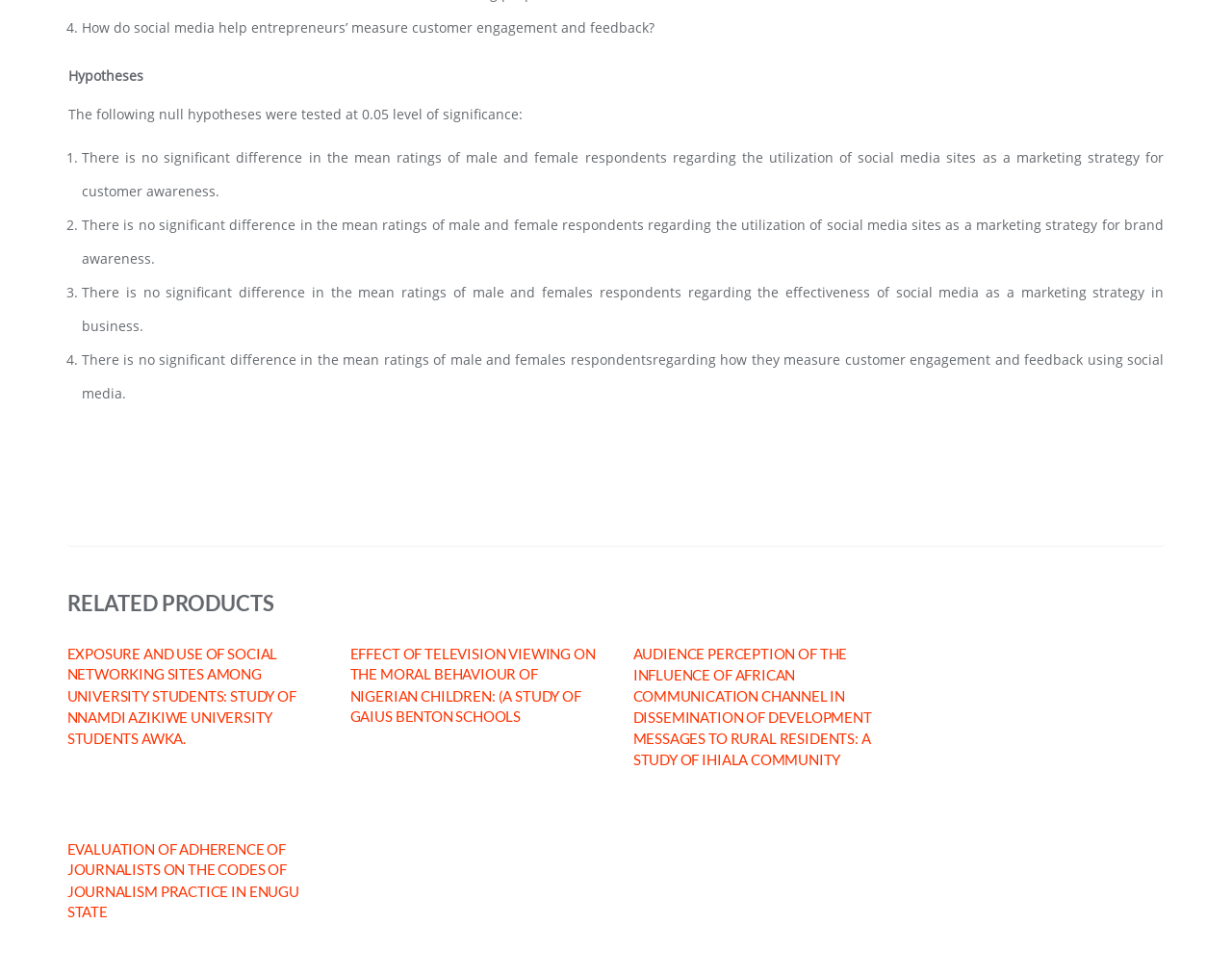Provide a one-word or brief phrase answer to the question:
What is the copyright year mentioned at the bottom of the webpage?

2024